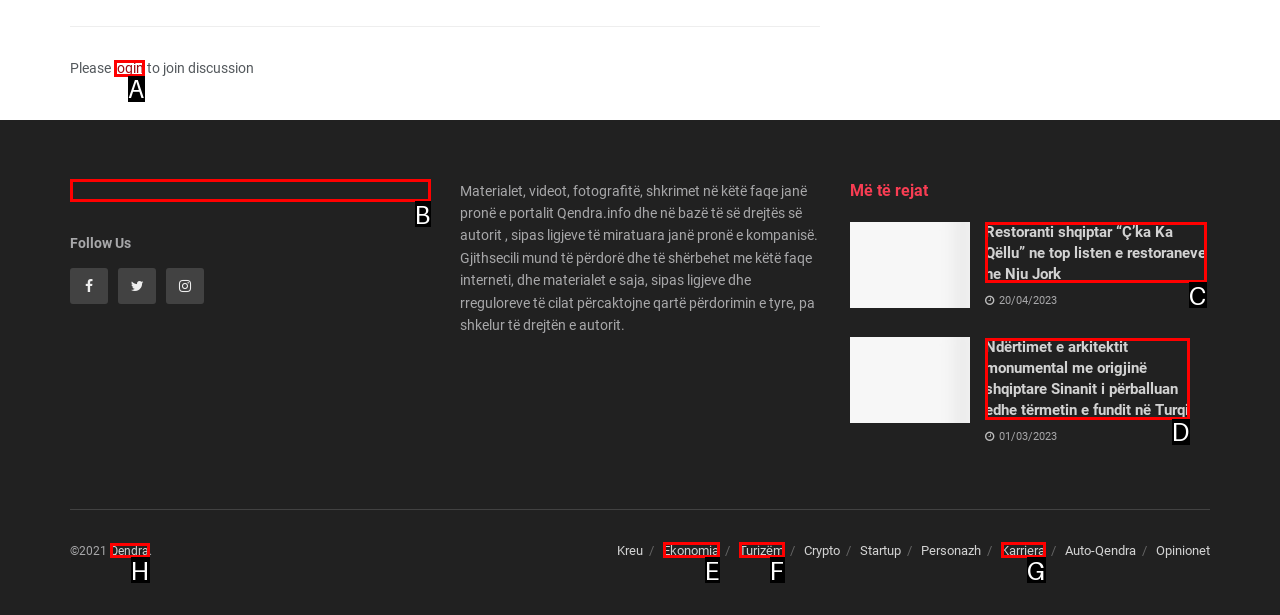Given the description: alt="Magazina Qendra", identify the matching option. Answer with the corresponding letter.

B